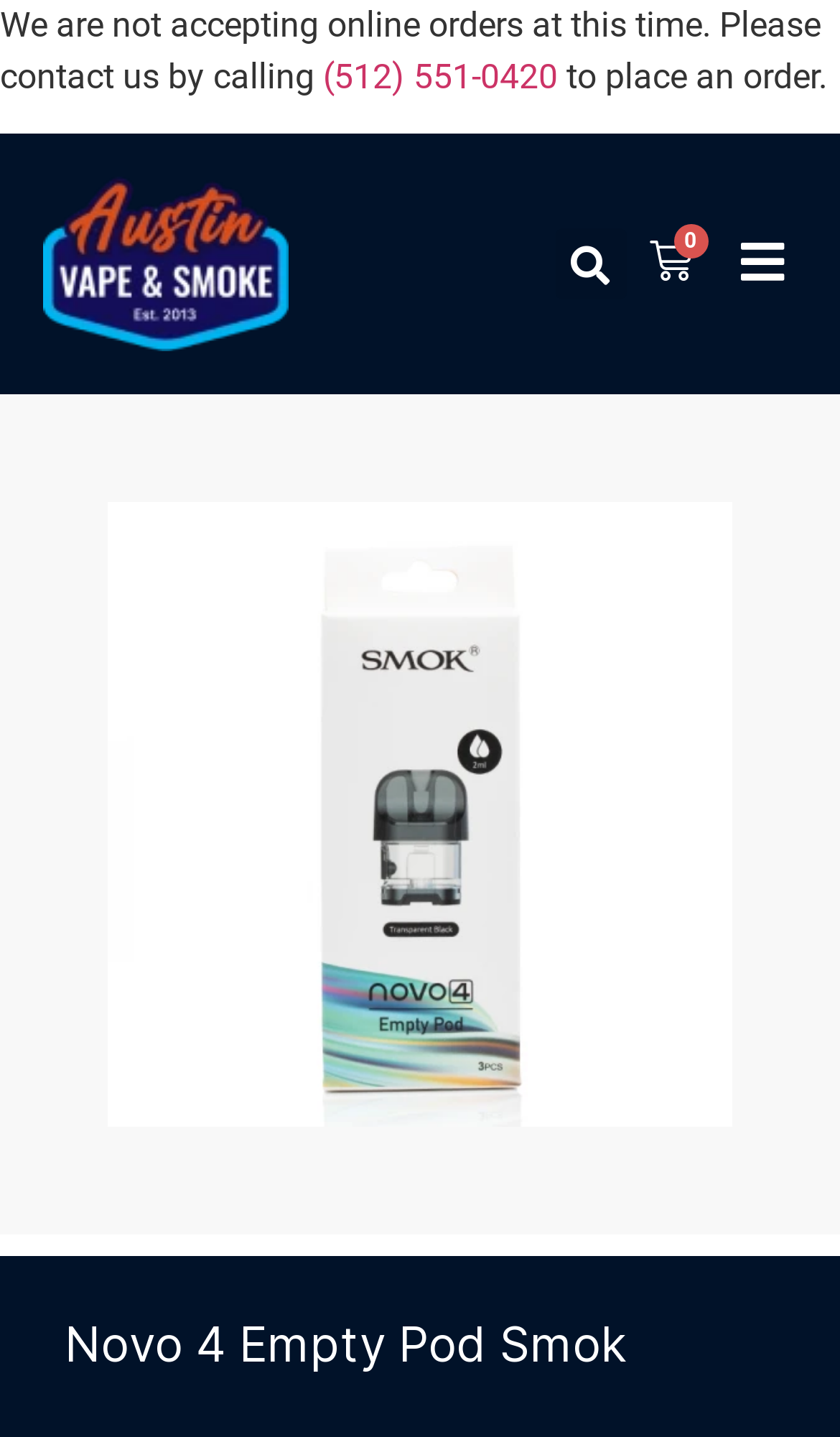How many items are in the cart? Using the information from the screenshot, answer with a single word or phrase.

0